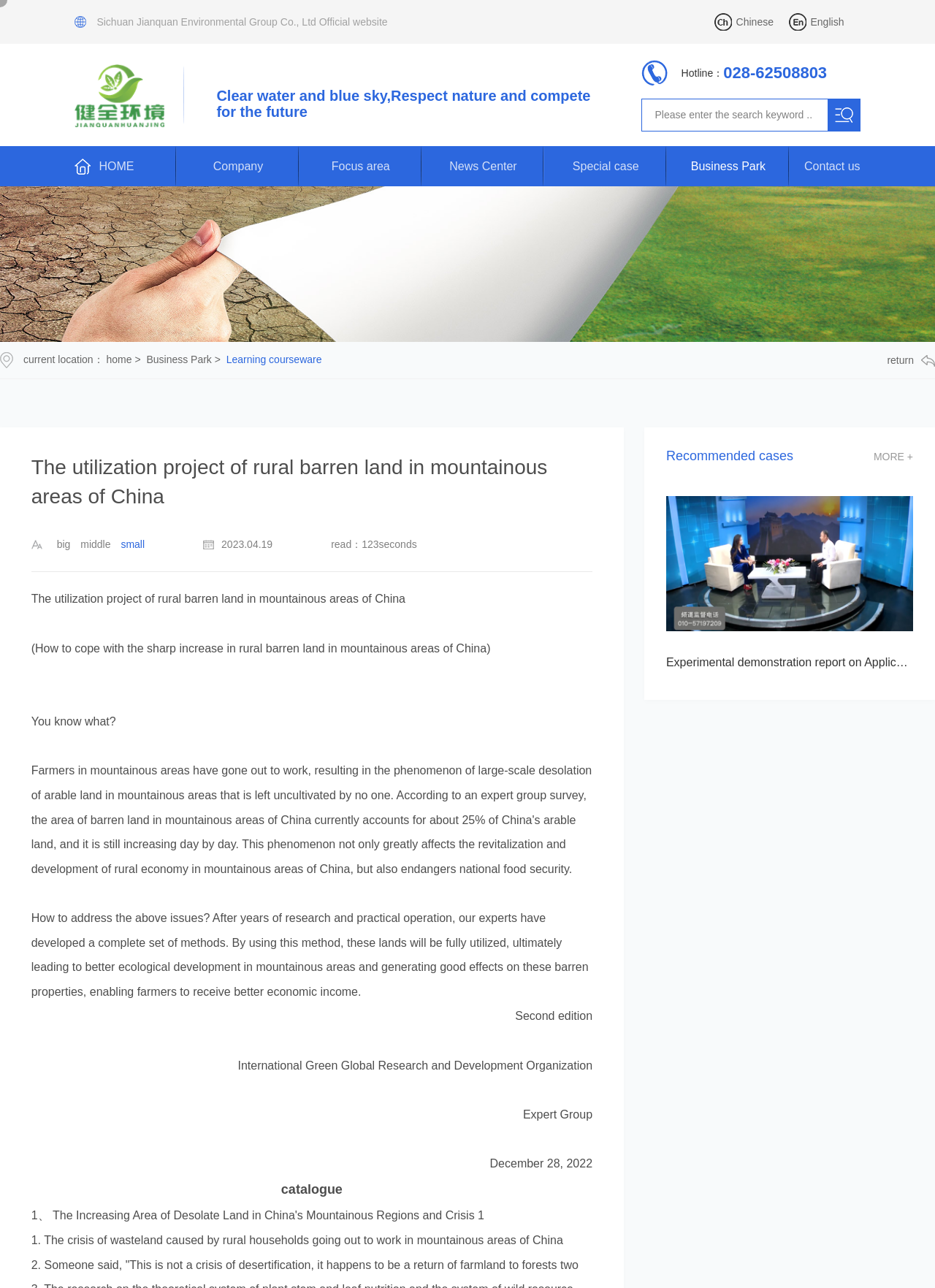Locate the bounding box coordinates of the element that should be clicked to fulfill the instruction: "Read the experimental demonstration report".

[0.712, 0.372, 0.977, 0.503]